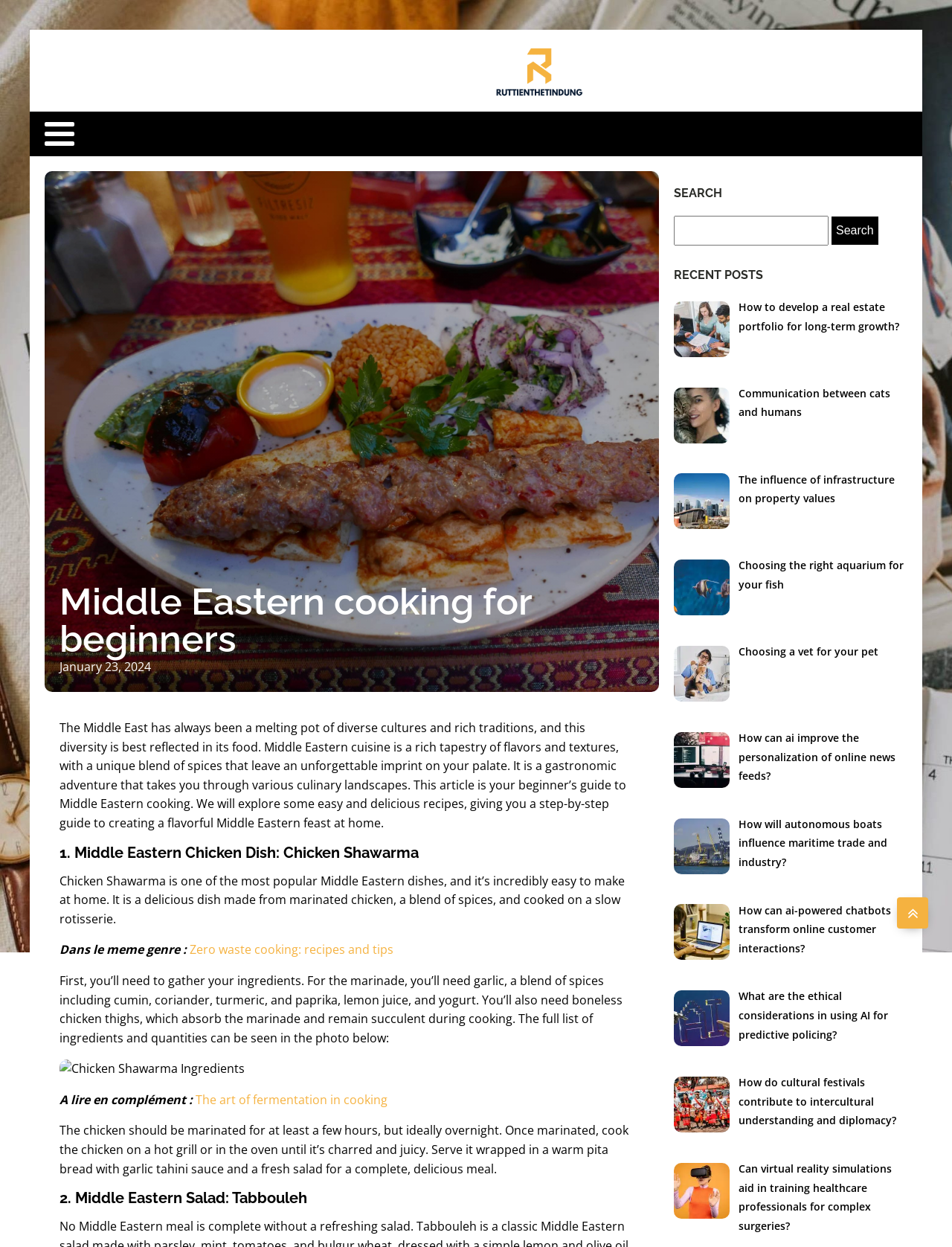Please analyze the image and provide a thorough answer to the question:
What is the topic of the article?

The topic of the article can be determined by reading the introductory paragraph, which mentions the diversity of Middle Eastern cultures and traditions reflected in its food, and the article being a beginner's guide to Middle Eastern cooking.